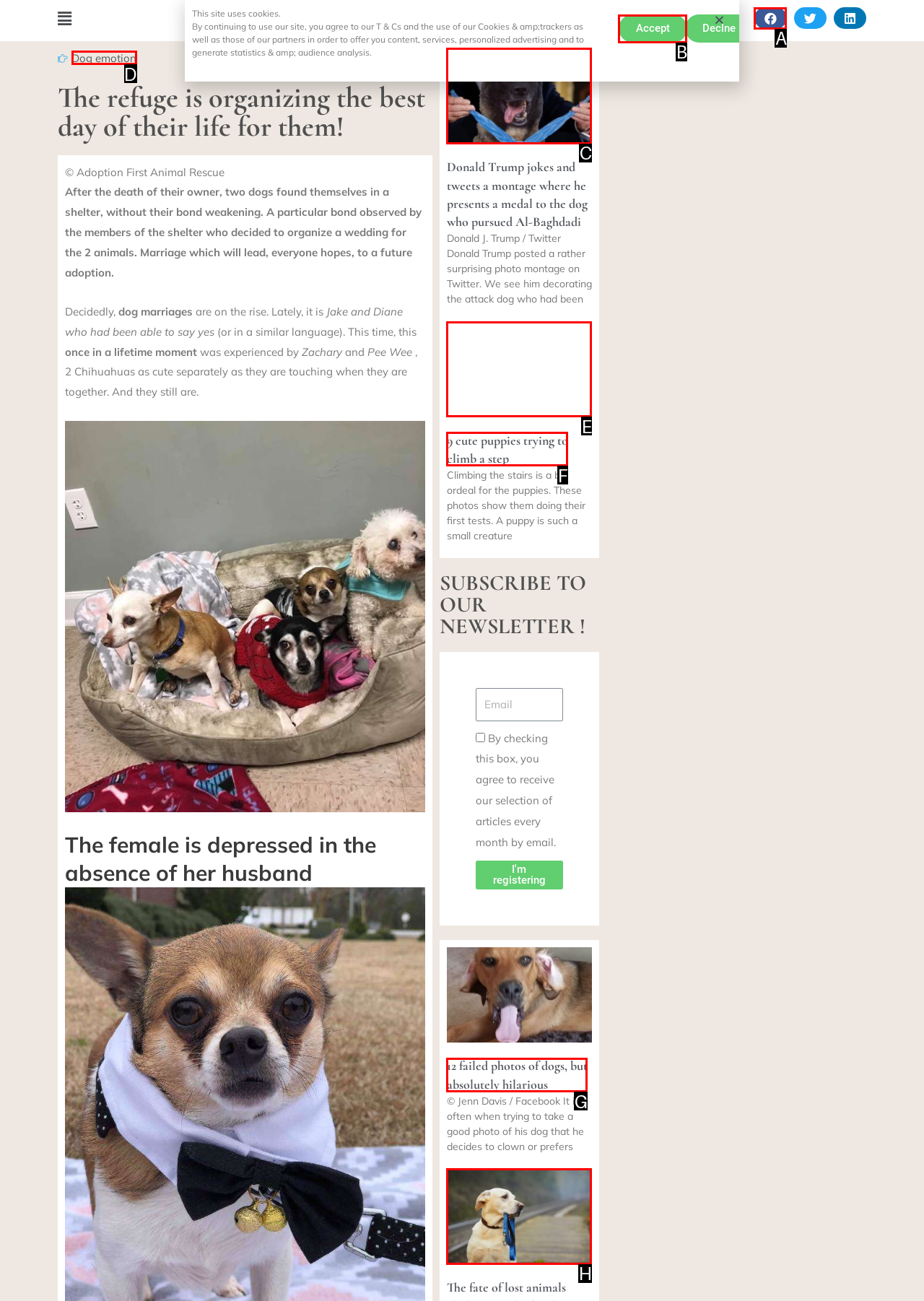Point out the HTML element that matches the following description: Dog emotion
Answer with the letter from the provided choices.

D